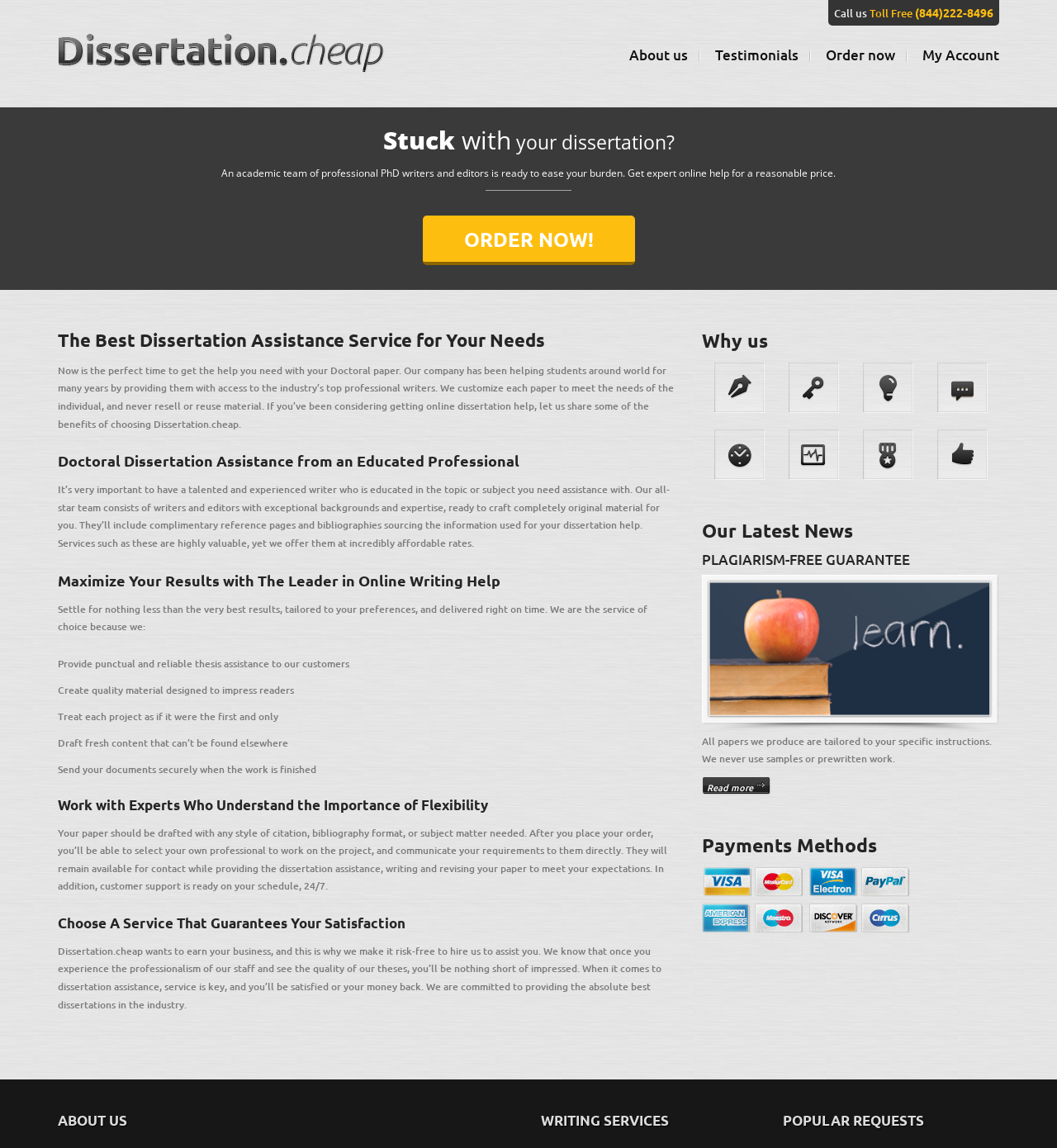Identify the bounding box for the UI element described as: "About us". The coordinates should be four float numbers between 0 and 1, i.e., [left, top, right, bottom].

[0.595, 0.04, 0.651, 0.056]